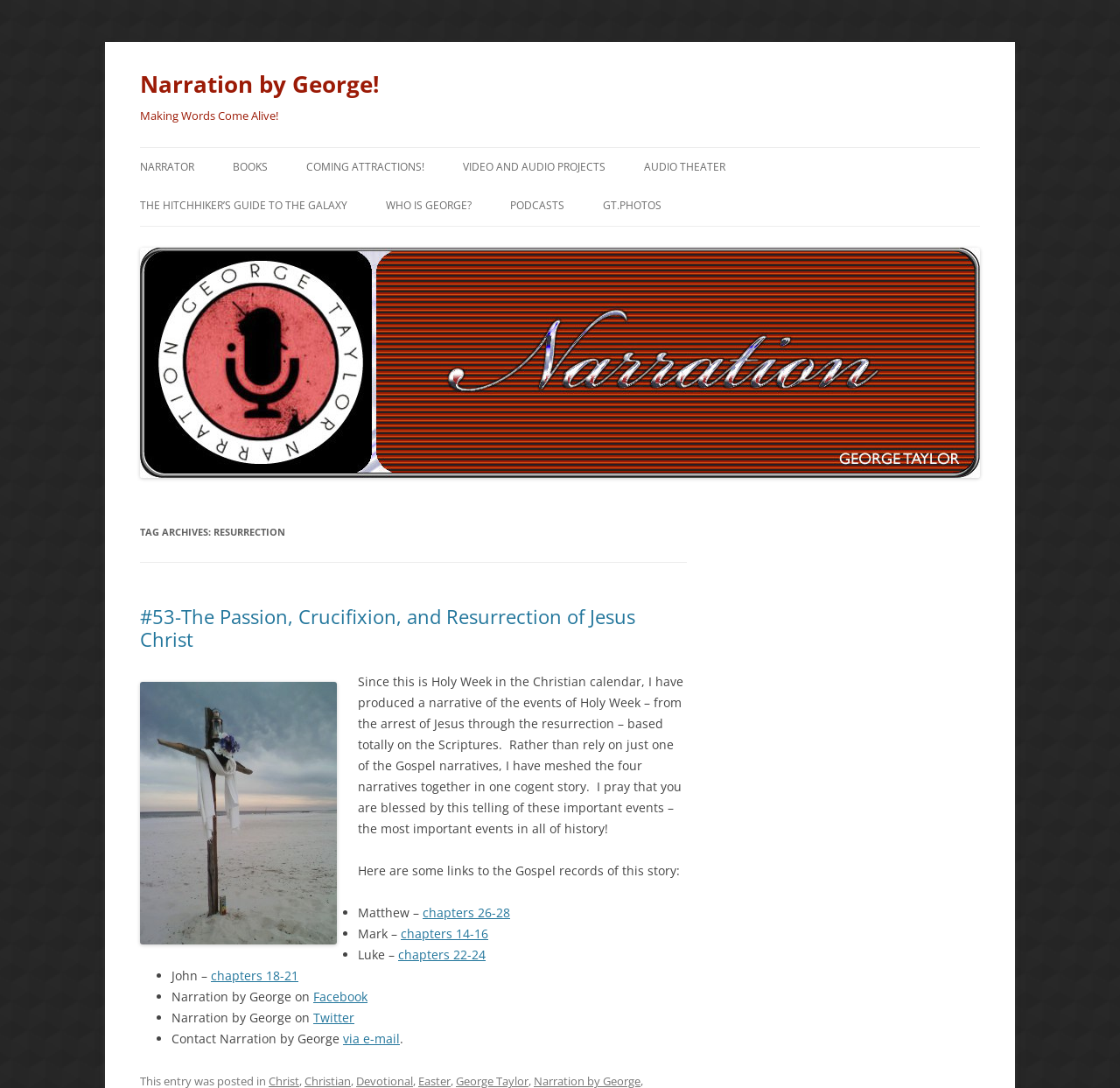Identify the bounding box coordinates of the section that should be clicked to achieve the task described: "Go to 'COMING ATTRACTIONS!' page".

[0.273, 0.136, 0.379, 0.172]